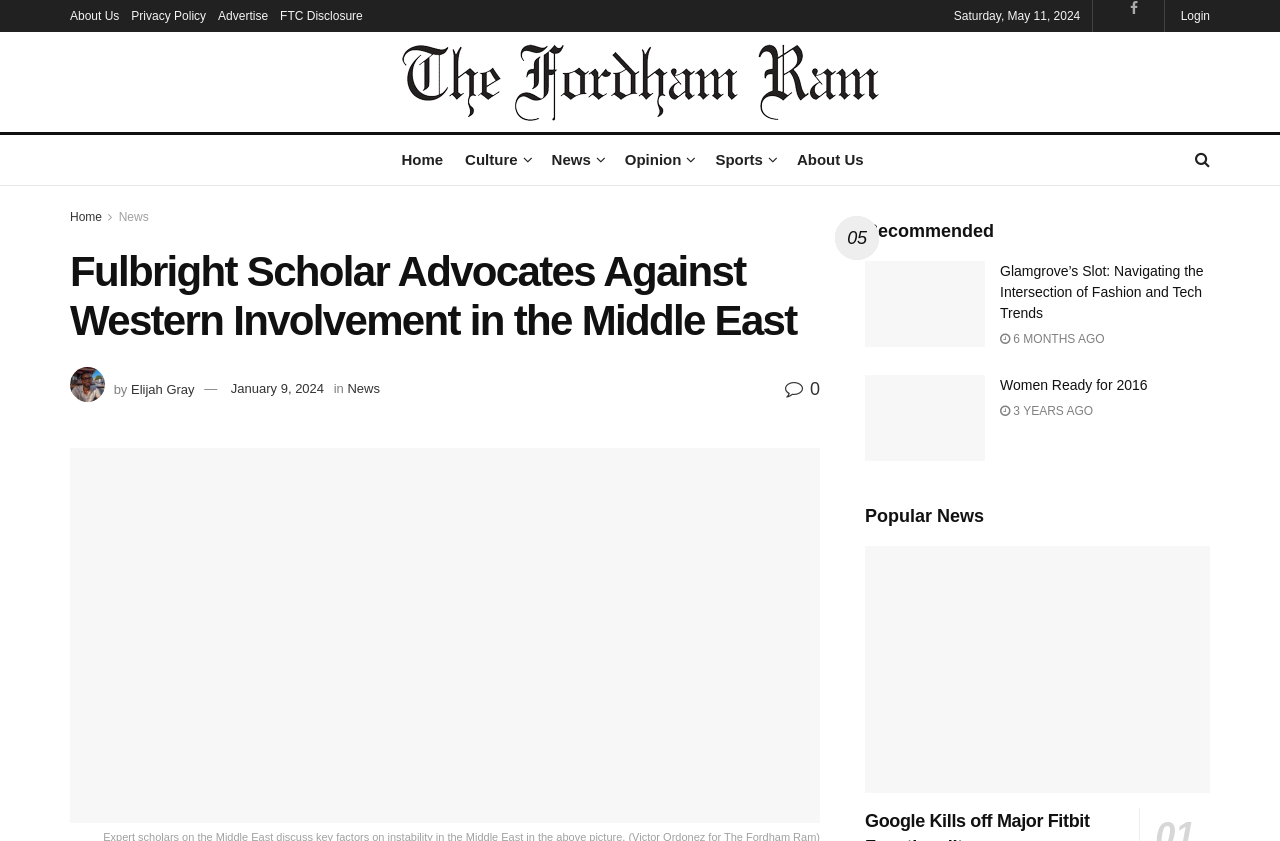Give a short answer using one word or phrase for the question:
What is the name of the author of the article 'Fulbright Scholar Advocates Against Western Involvement in the Middle East'?

Elijah Gray